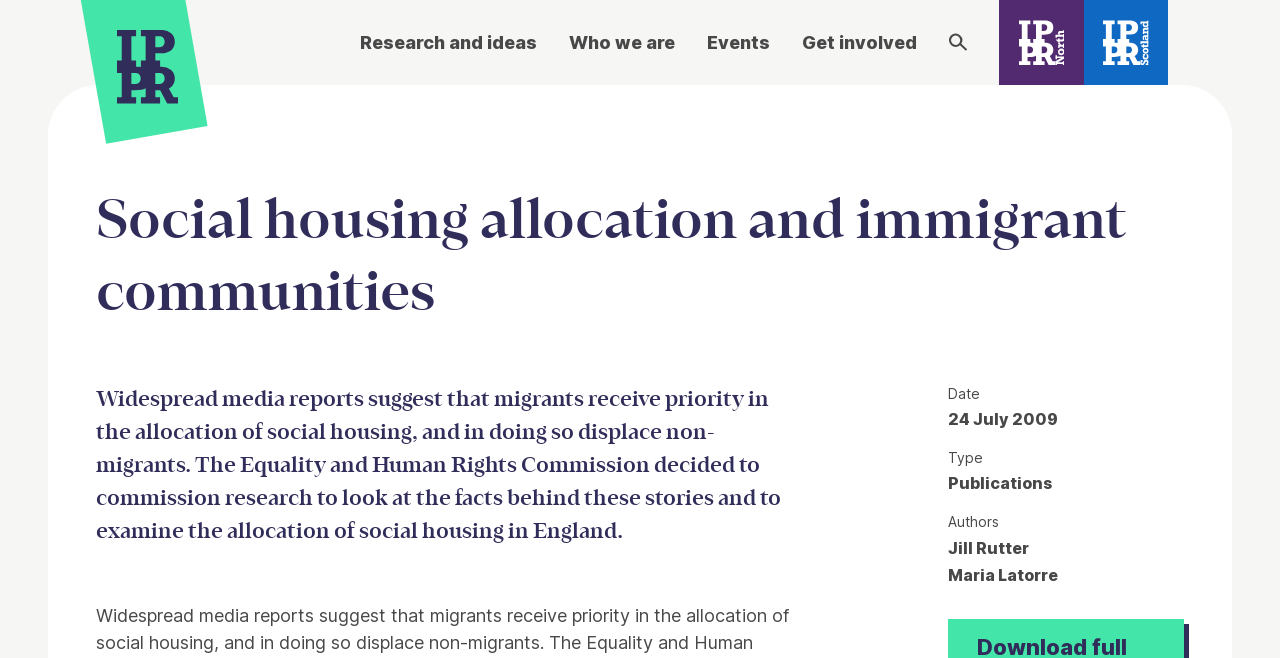Articulate a complete and detailed caption of the webpage elements.

The webpage is about the Institute for Public Policy Research (IPPR), an independent charity working towards a fairer, greener, and more prosperous society. At the top left corner, there is a link to the IPPR homepage, accompanied by a small image. 

Below the IPPR link, there are five main navigation links: "Research and ideas", "Who we are", "Events", "Get involved", and "Search", which are evenly spaced and aligned horizontally across the top of the page. 

To the right of the navigation links, there are two more links, "IPPR North" and "IPPR Scotland", each accompanied by a small image. 

The main content of the page is a research article titled "Social housing allocation and immigrant communities". The article's title is a large heading that spans almost the entire width of the page. 

Below the title, there is a paragraph of text that summarizes the article's content, which discusses the allocation of social housing in England and its relation to migrant communities. 

Further down, there is a description list that provides additional information about the article, including the date of publication, type, and authors. The list is divided into terms and details, with the terms "Date", "Type", and "Authors" on the left and the corresponding details on the right.